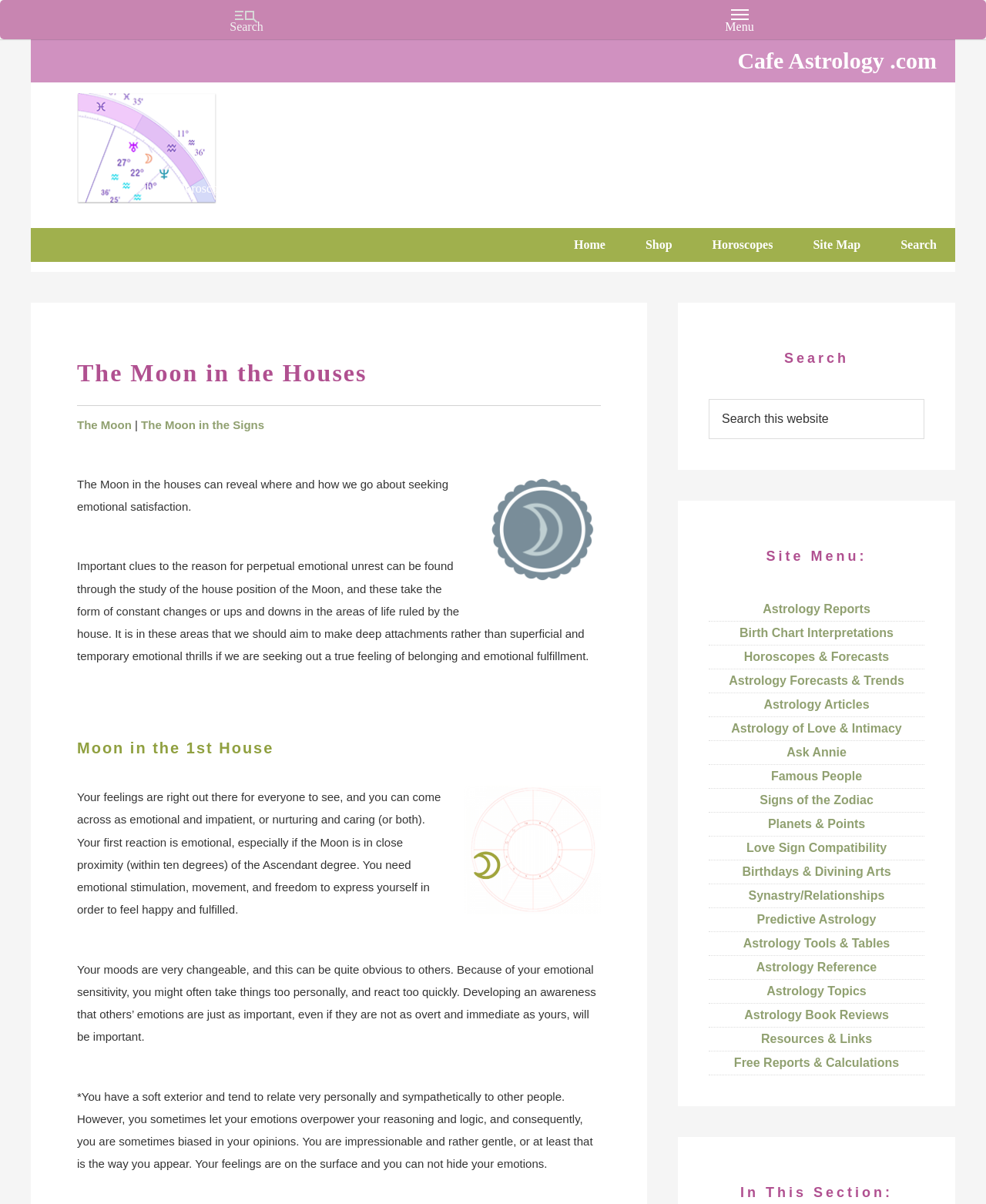What is the function of the button next to the search box?
Please provide a single word or phrase in response based on the screenshot.

To submit search query